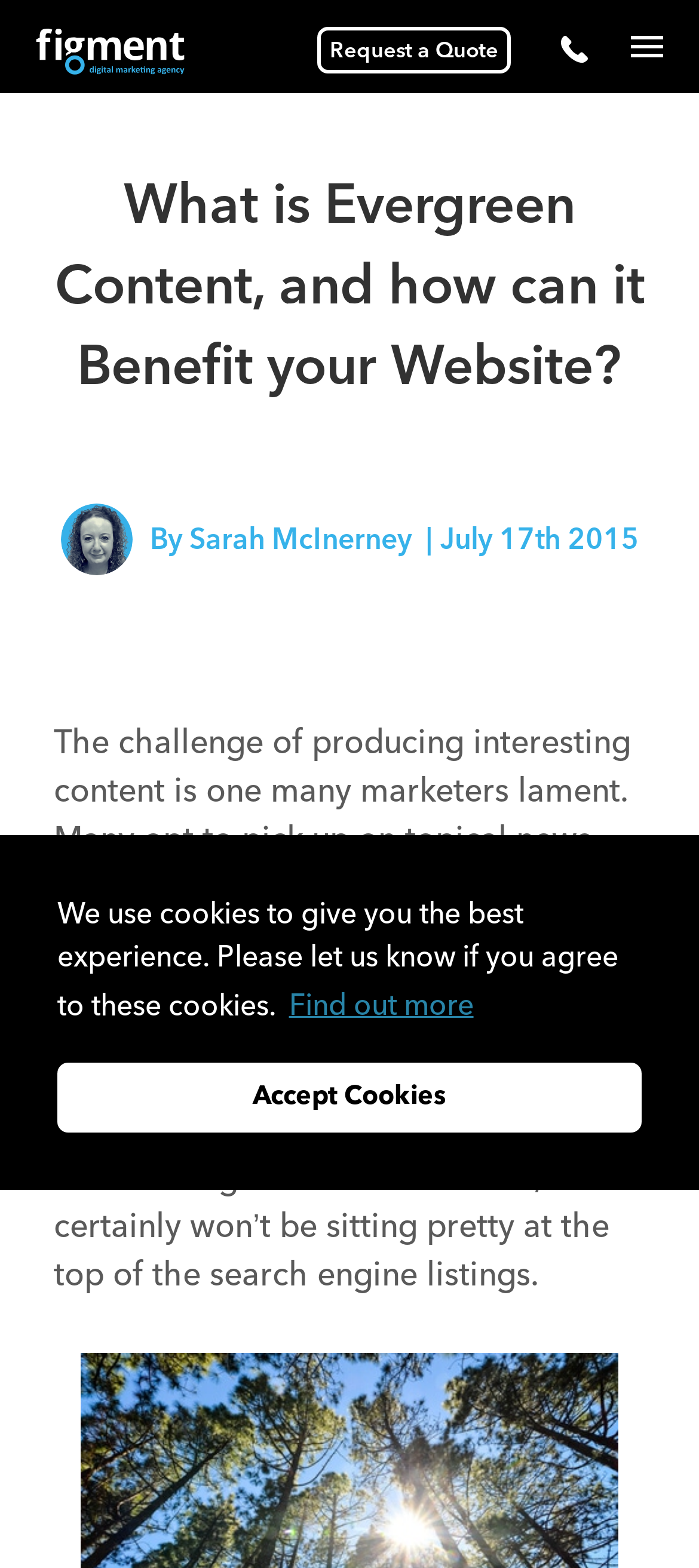Predict the bounding box of the UI element that fits this description: "Request a Quote".

[0.454, 0.017, 0.731, 0.047]